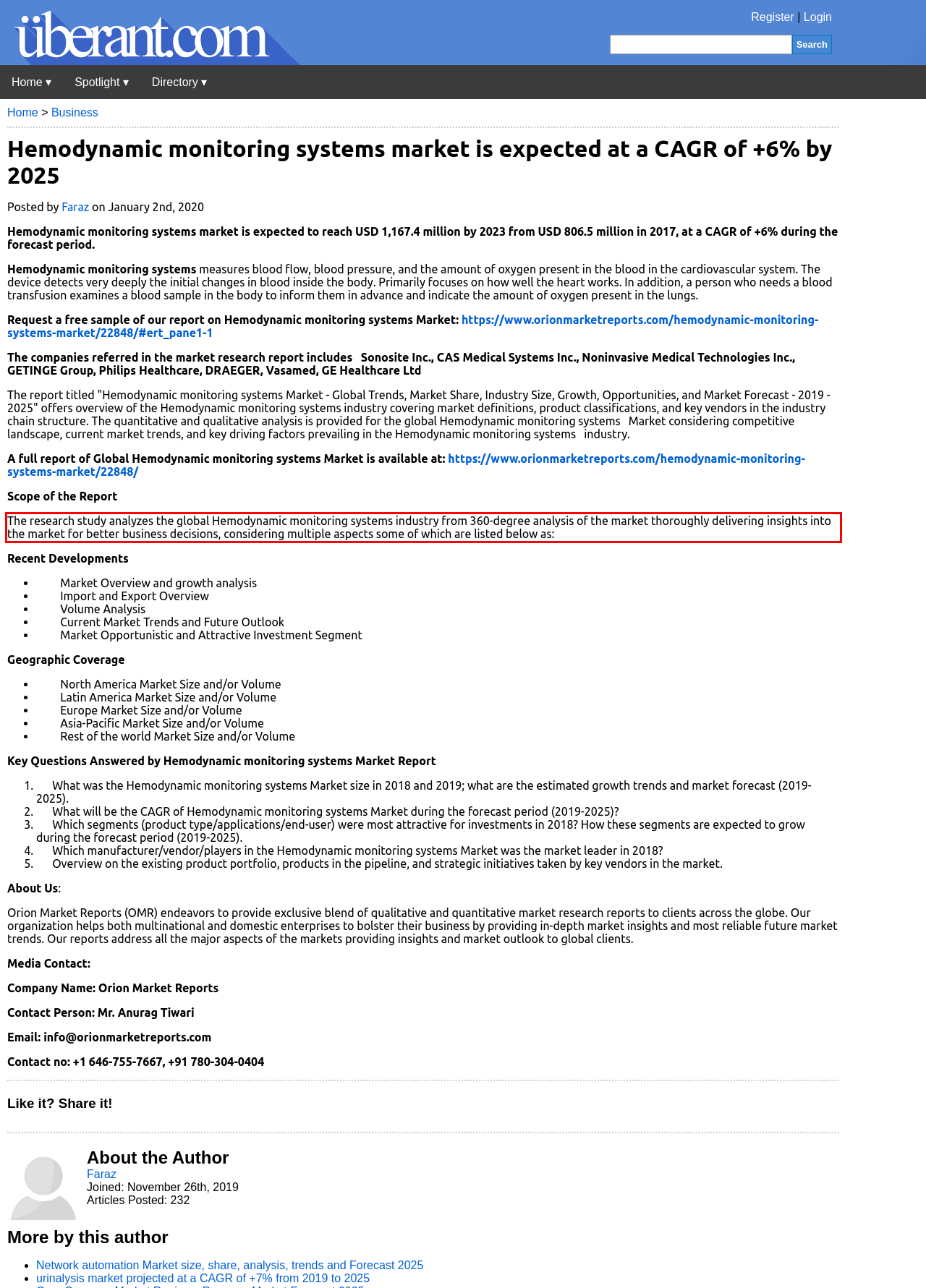You have a screenshot of a webpage with a red bounding box. Use OCR to generate the text contained within this red rectangle.

The research study analyzes the global Hemodynamic monitoring systems industry from 360-degree analysis of the market thoroughly delivering insights into the market for better business decisions, considering multiple aspects some of which are listed below as: